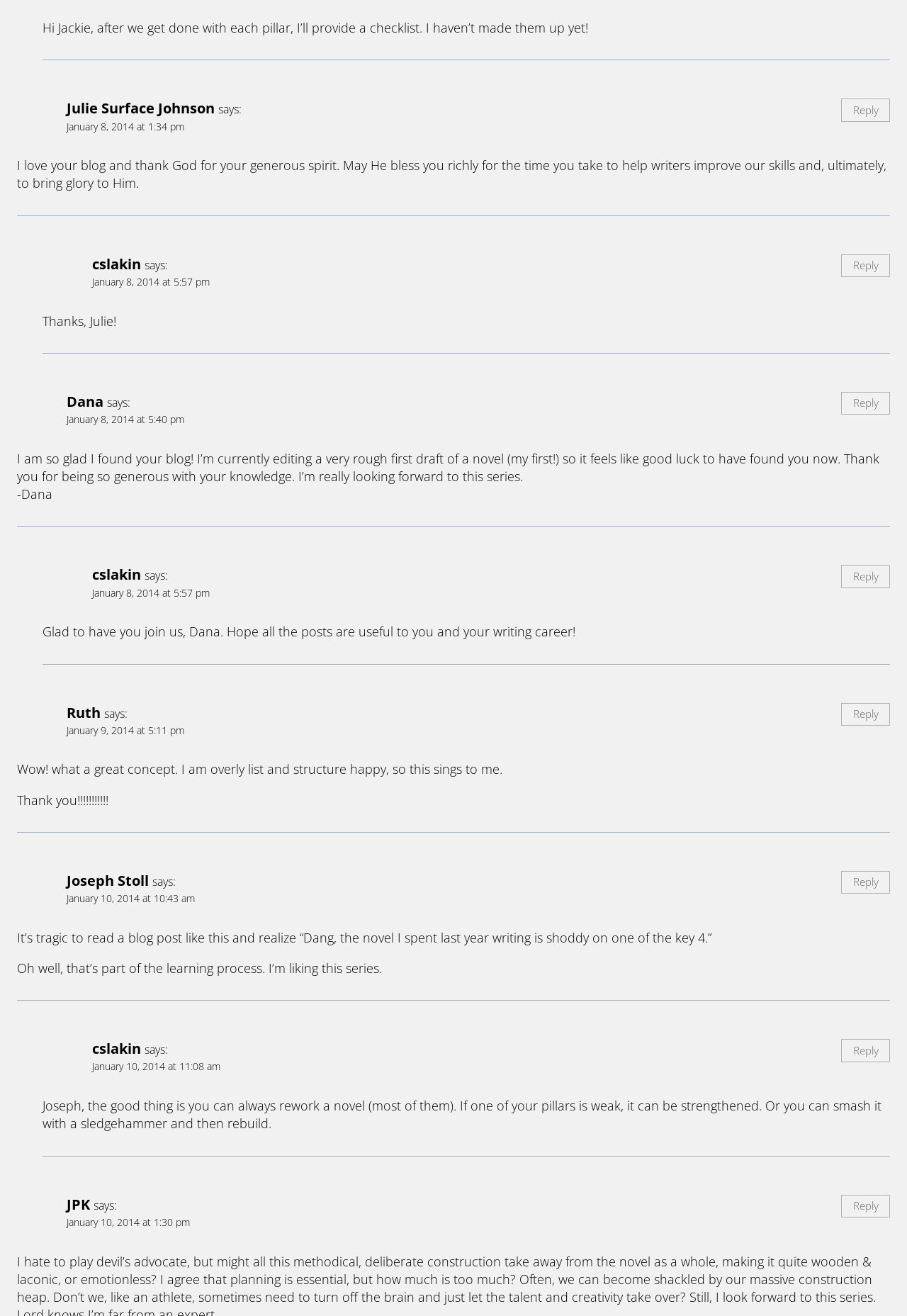Please determine the bounding box coordinates of the section I need to click to accomplish this instruction: "Learn about the best balance bikes".

None